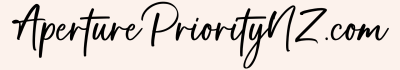Please respond to the question using a single word or phrase:
What is the likely focus of the brand?

Photography or visual content